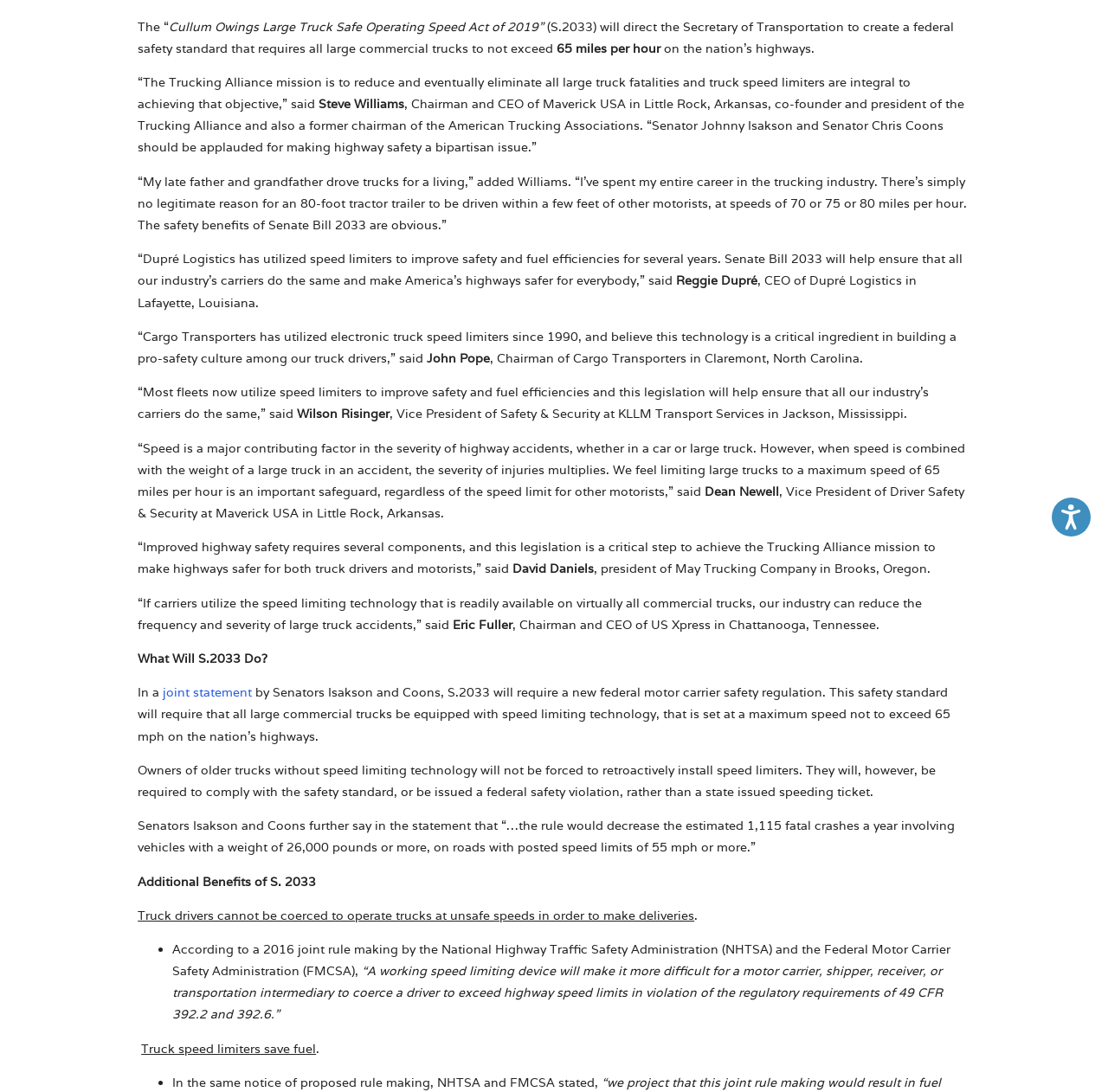Provide the bounding box coordinates in the format (top-left x, top-left y, bottom-right x, bottom-right y). All values are floating point numbers between 0 and 1. Determine the bounding box coordinate of the UI element described as: Accessibility

[0.886, 0.437, 0.953, 0.454]